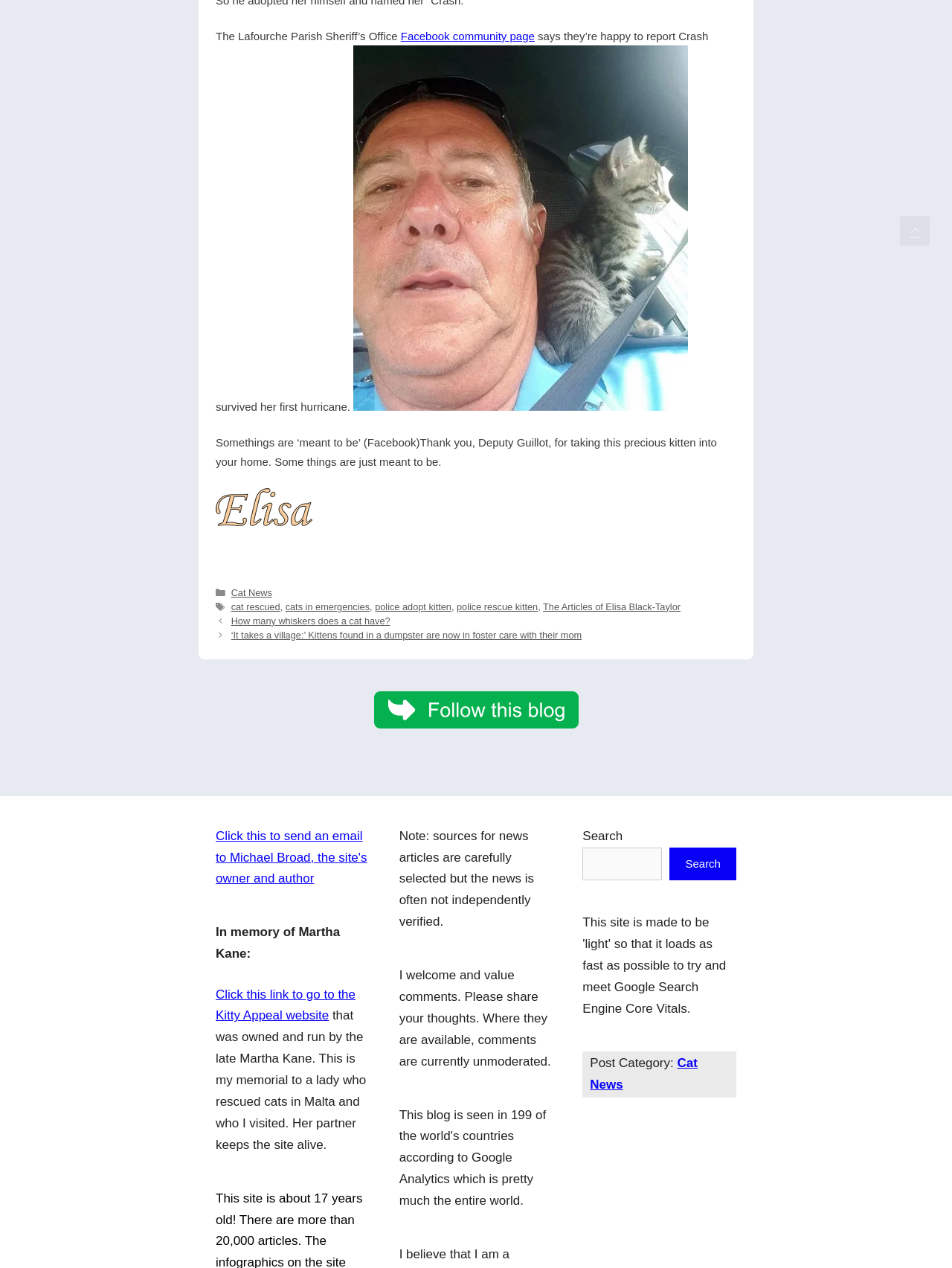Using the webpage screenshot and the element description Search, determine the bounding box coordinates. Specify the coordinates in the format (top-left x, top-left y, bottom-right x, bottom-right y) with values ranging from 0 to 1.

[0.703, 0.645, 0.773, 0.671]